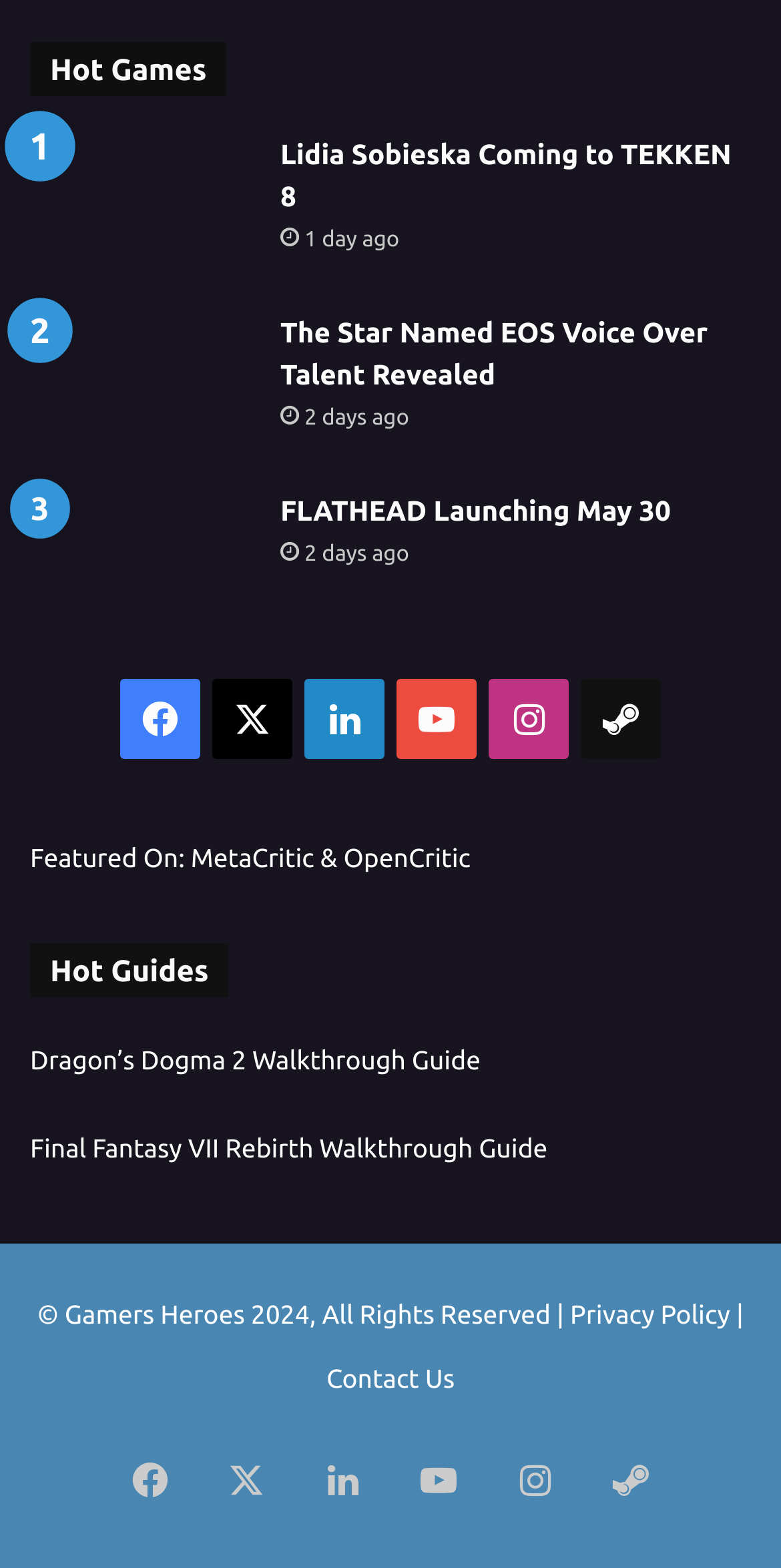Determine the bounding box coordinates of the clickable region to follow the instruction: "Read the featured story".

None